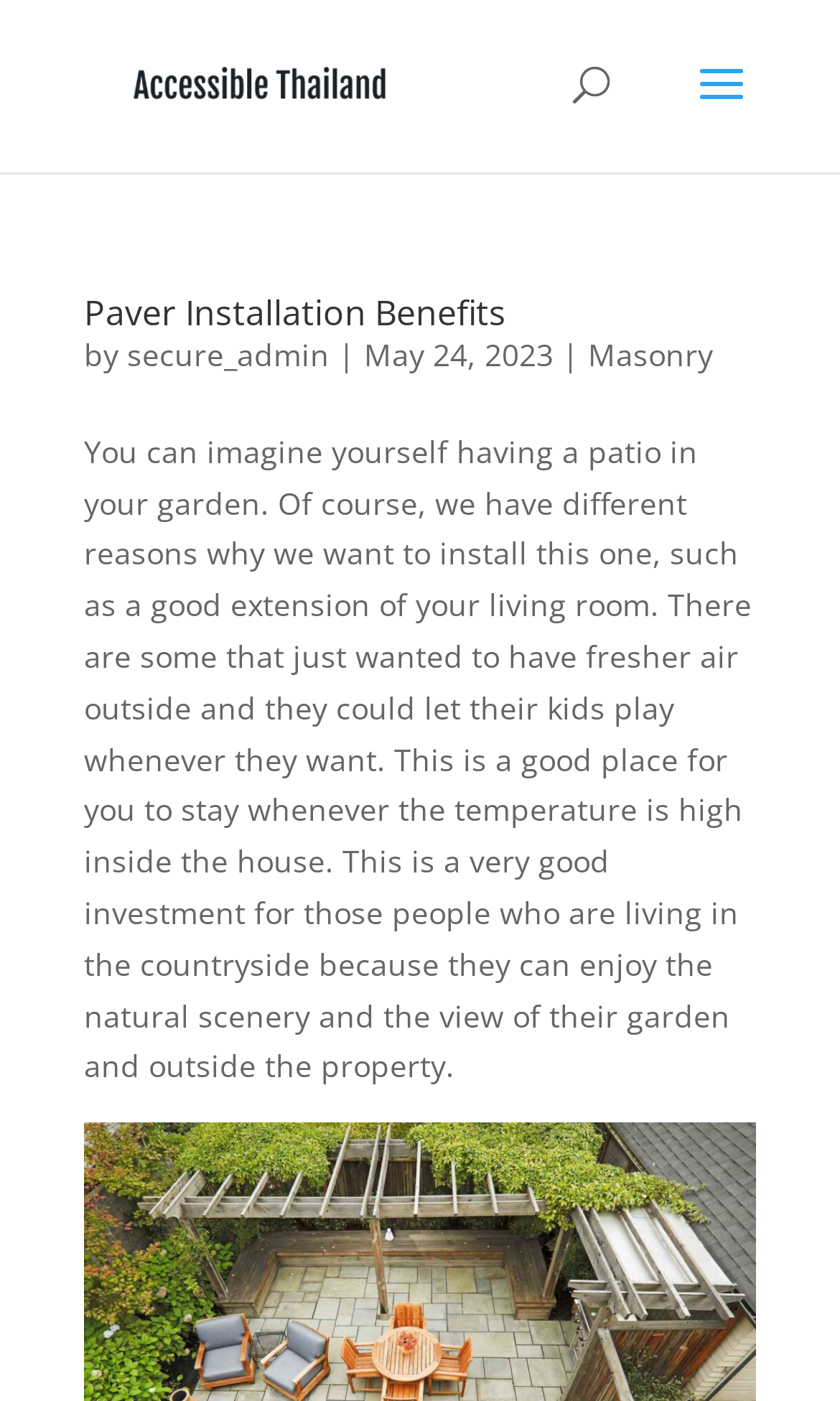Who is the author of the article?
Please give a well-detailed answer to the question.

The author of the article can be determined by looking at the link element 'secure_admin' which is a child of the root element. This link element has a bounding box coordinate of [0.151, 0.238, 0.392, 0.268] and is likely to be the author's name.